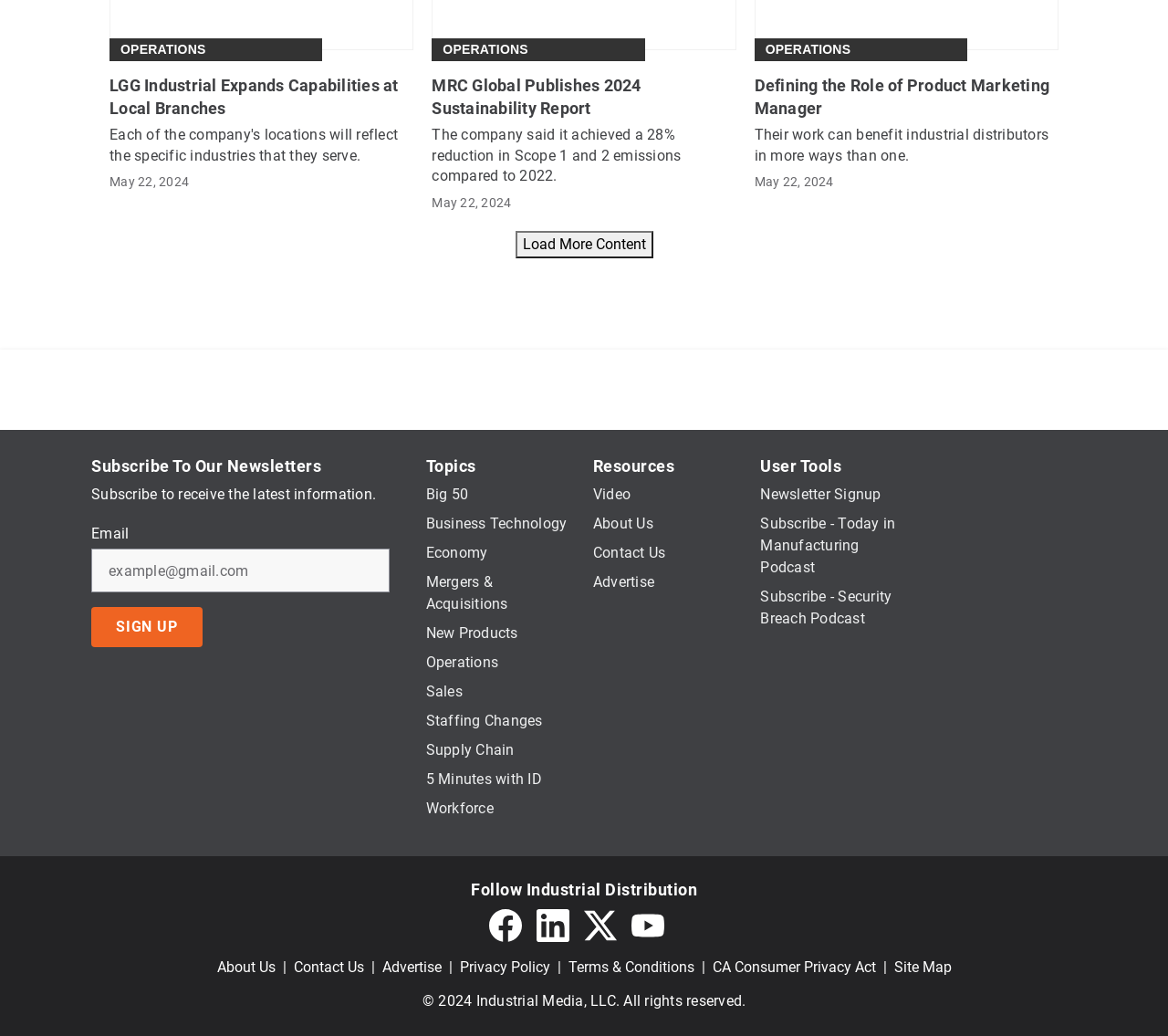Please find the bounding box coordinates (top-left x, top-left y, bottom-right x, bottom-right y) in the screenshot for the UI element described as follows: Terms & Conditions

[0.486, 0.925, 0.594, 0.942]